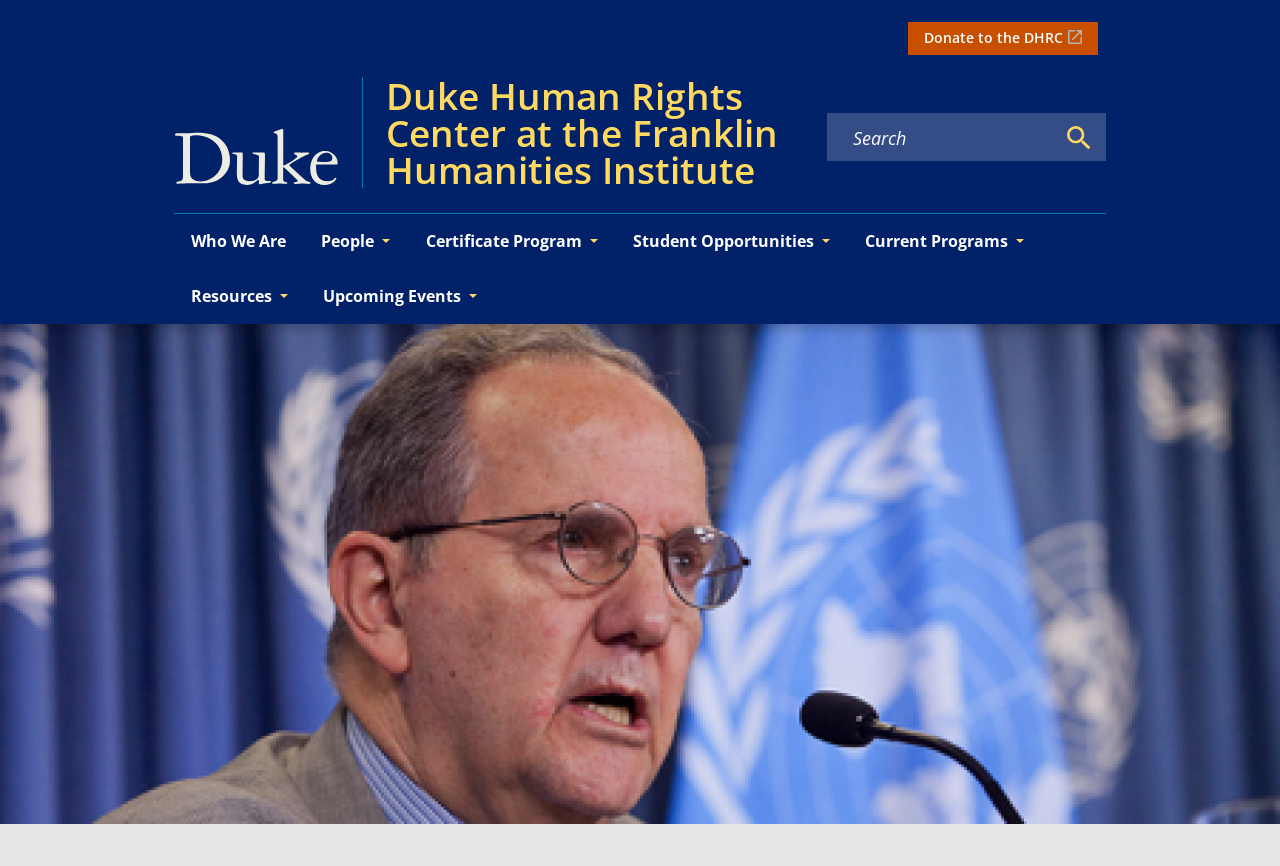Pinpoint the bounding box coordinates of the clickable area necessary to execute the following instruction: "View the Méndez award picture". The coordinates should be given as four float numbers between 0 and 1, namely [left, top, right, bottom].

[0.0, 0.374, 1.0, 0.952]